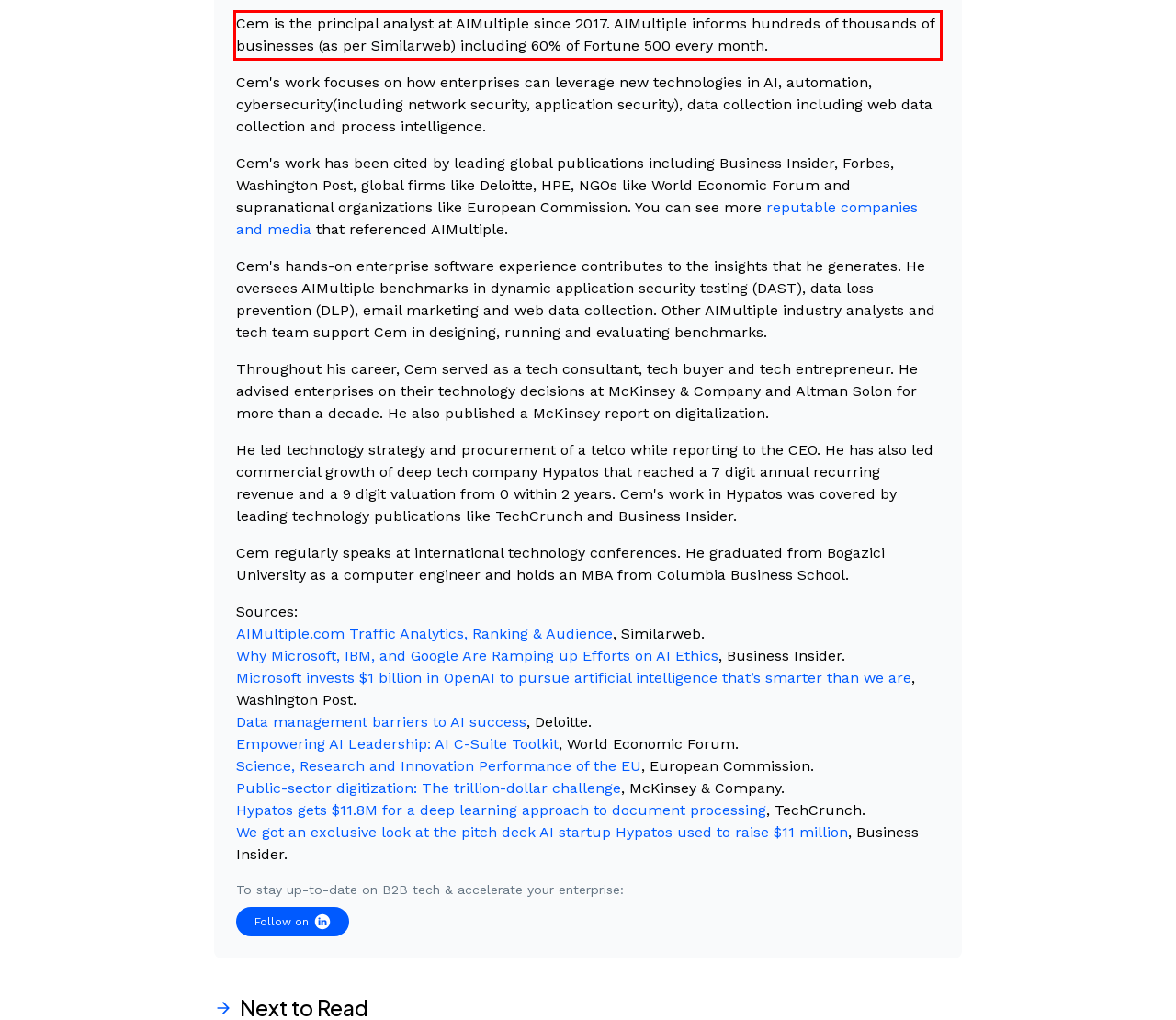You are given a screenshot showing a webpage with a red bounding box. Perform OCR to capture the text within the red bounding box.

Cem is the principal analyst at AIMultiple since 2017. AIMultiple informs hundreds of thousands of businesses (as per Similarweb) including 60% of Fortune 500 every month.